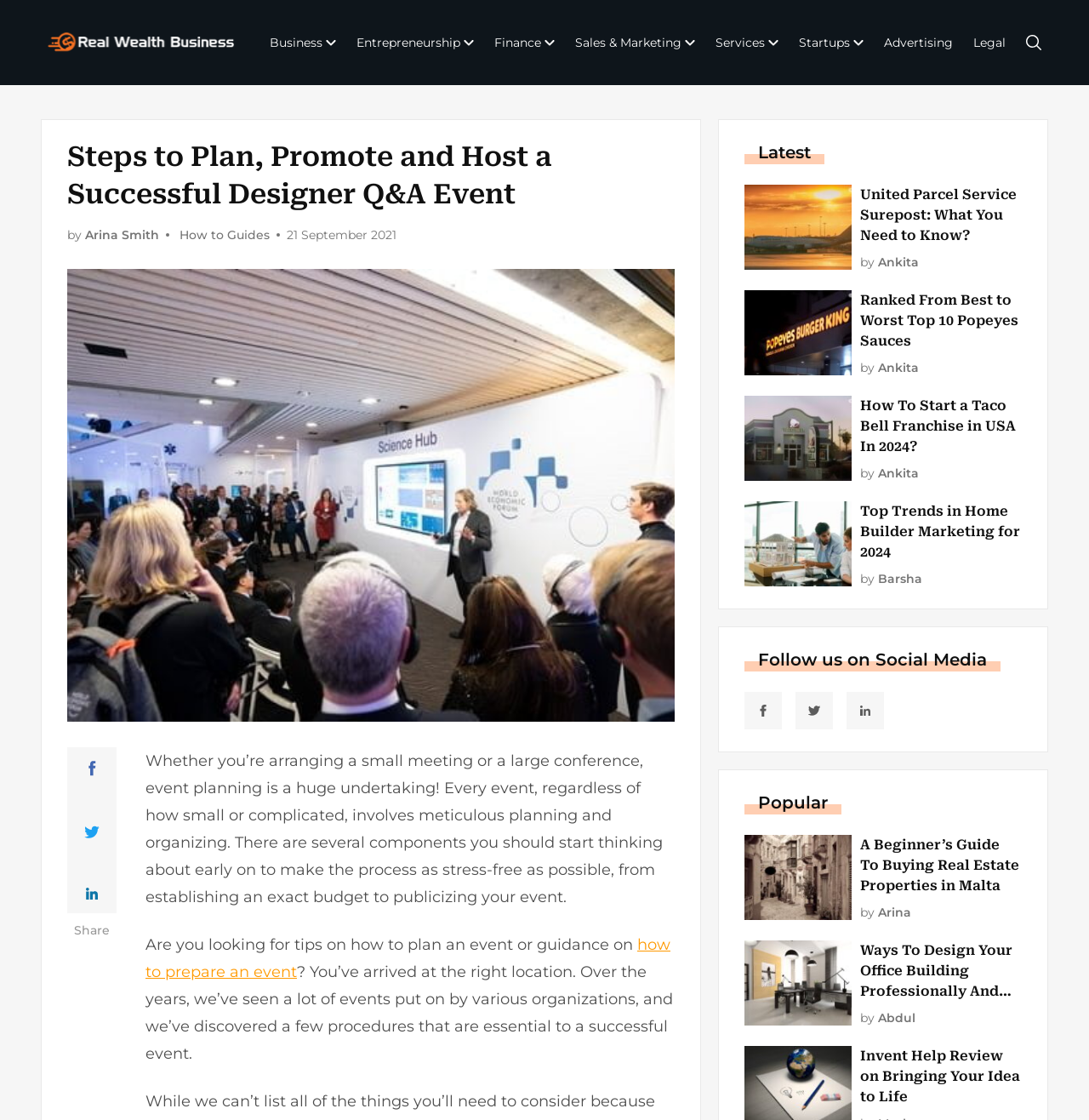Using the provided element description, identify the bounding box coordinates as (top-left x, top-left y, bottom-right x, bottom-right y). Ensure all values are between 0 and 1. Description: How to Guides

[0.165, 0.203, 0.248, 0.216]